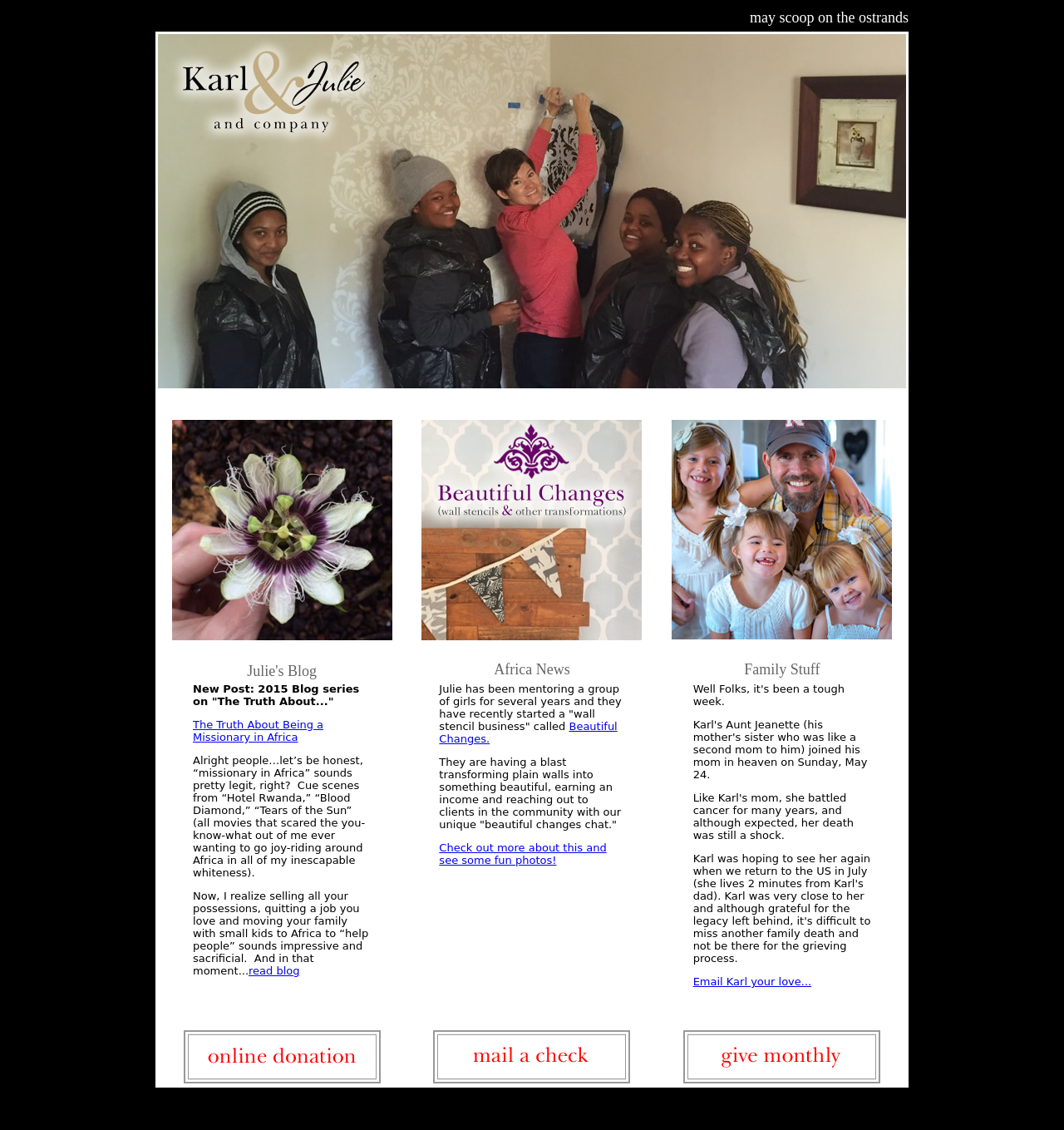Create an elaborate caption that covers all aspects of the webpage.

This webpage is about Karl and Julie Ostrand, who are serving with All Nations in Cape Town, South Africa. The page is divided into several sections, with a prominent header section at the top. Below the header, there is a table with three columns, each containing a link and an image. The links are labeled "Julie's Blog", "Africa News", and "Family Stuff", respectively.

The main content of the page is divided into three sections, each with a blockquote element containing text and links. The first section has a title "New Post: 2015 Blog series on 'The Truth About...'" and contains a brief introduction to a blog post about being a missionary in Africa. The text is written in a conversational tone and includes a link to read the full blog post.

The second section has a title "Beautiful Changes" and describes a business venture started by a group of girls mentored by Julie. The text explains that the girls have started a "wall stencil business" and includes a link to learn more about the business and see photos.

The third section appears to be a call to action, with a link to email Karl and express love and support.

At the bottom of the page, there are three more links, each with an accompanying image. These links are not labeled, but they appear to be related to the Ostrands' work in South Africa.

Overall, the page has a simple and clean design, with a focus on sharing information about the Ostrands' work and experiences in South Africa.